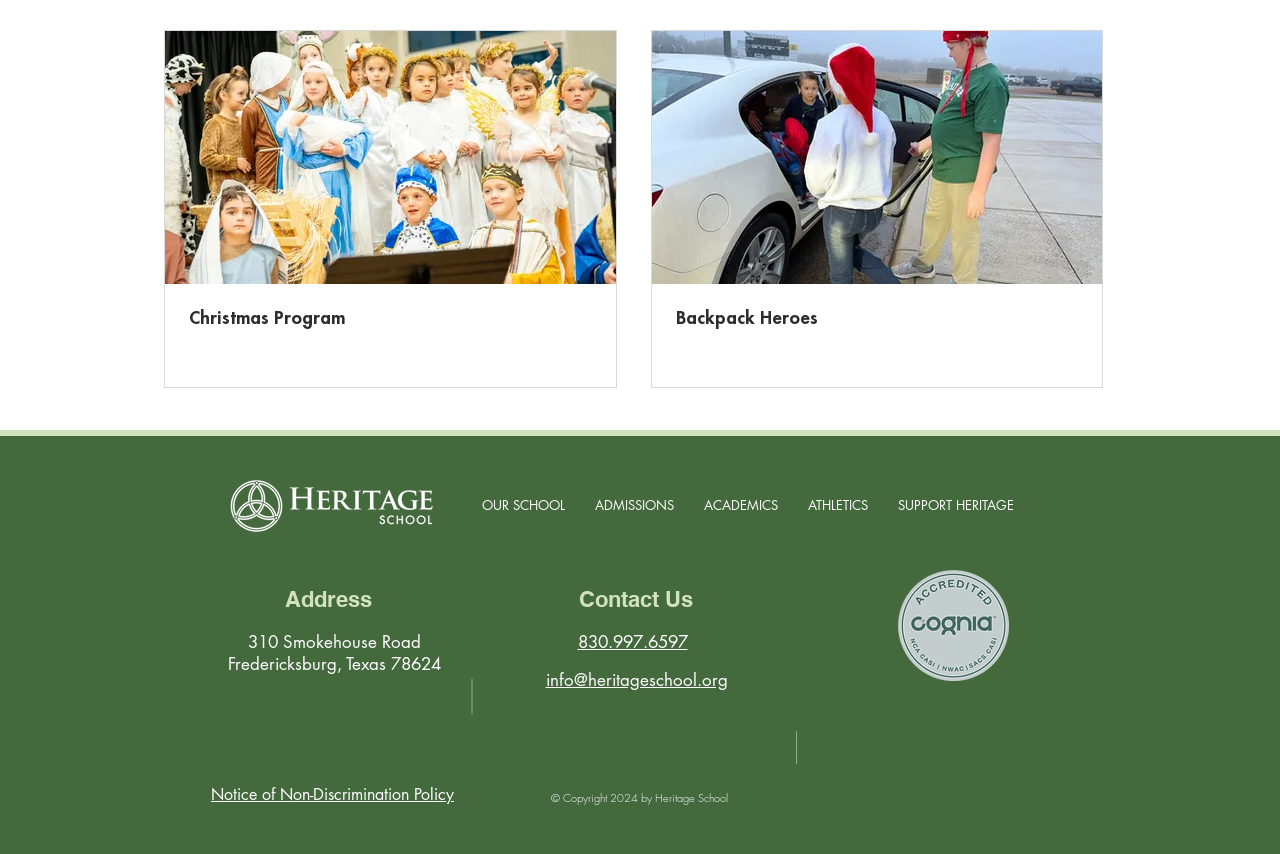Determine the coordinates of the bounding box for the clickable area needed to execute this instruction: "Create an account".

None